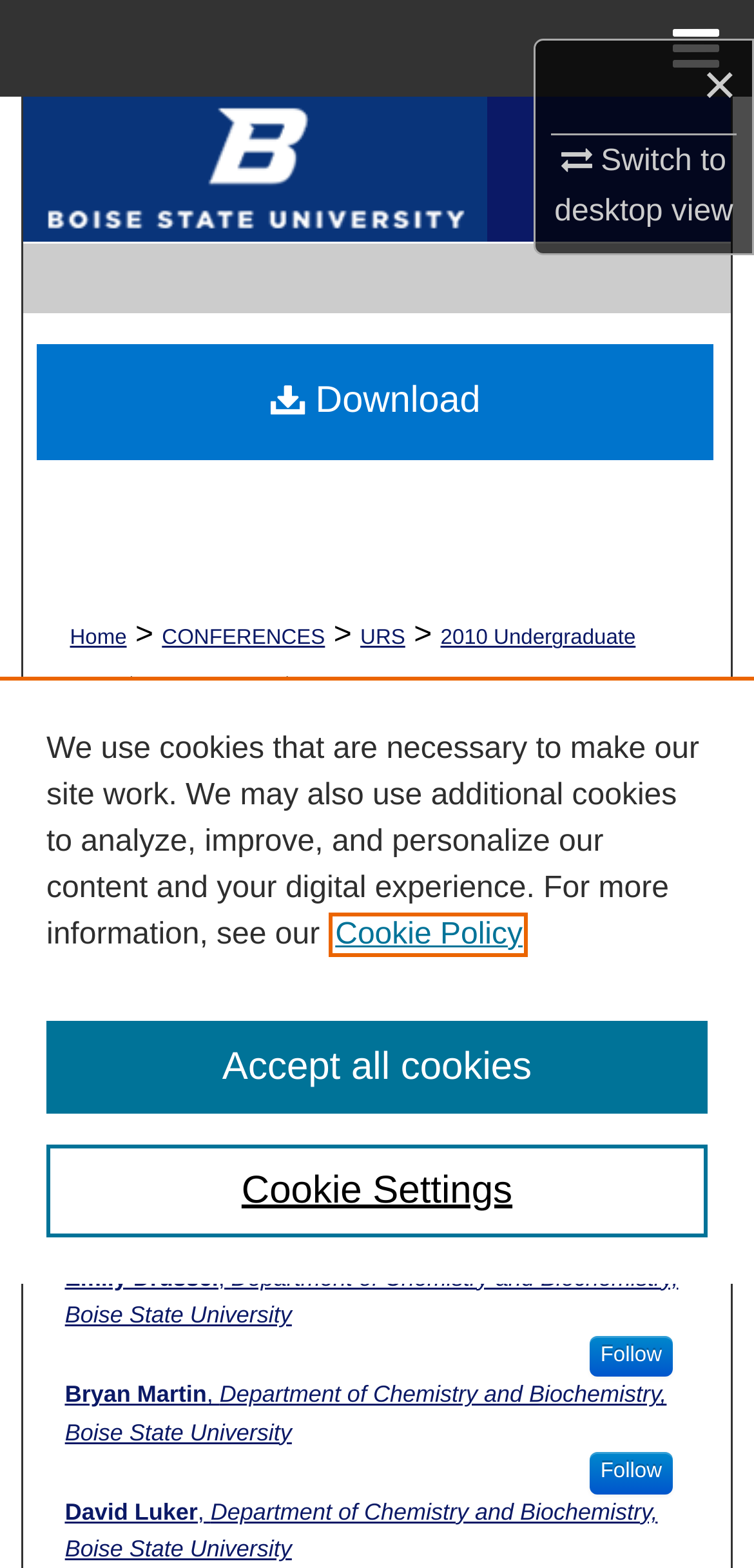Locate the bounding box coordinates of the item that should be clicked to fulfill the instruction: "Go to Home".

None